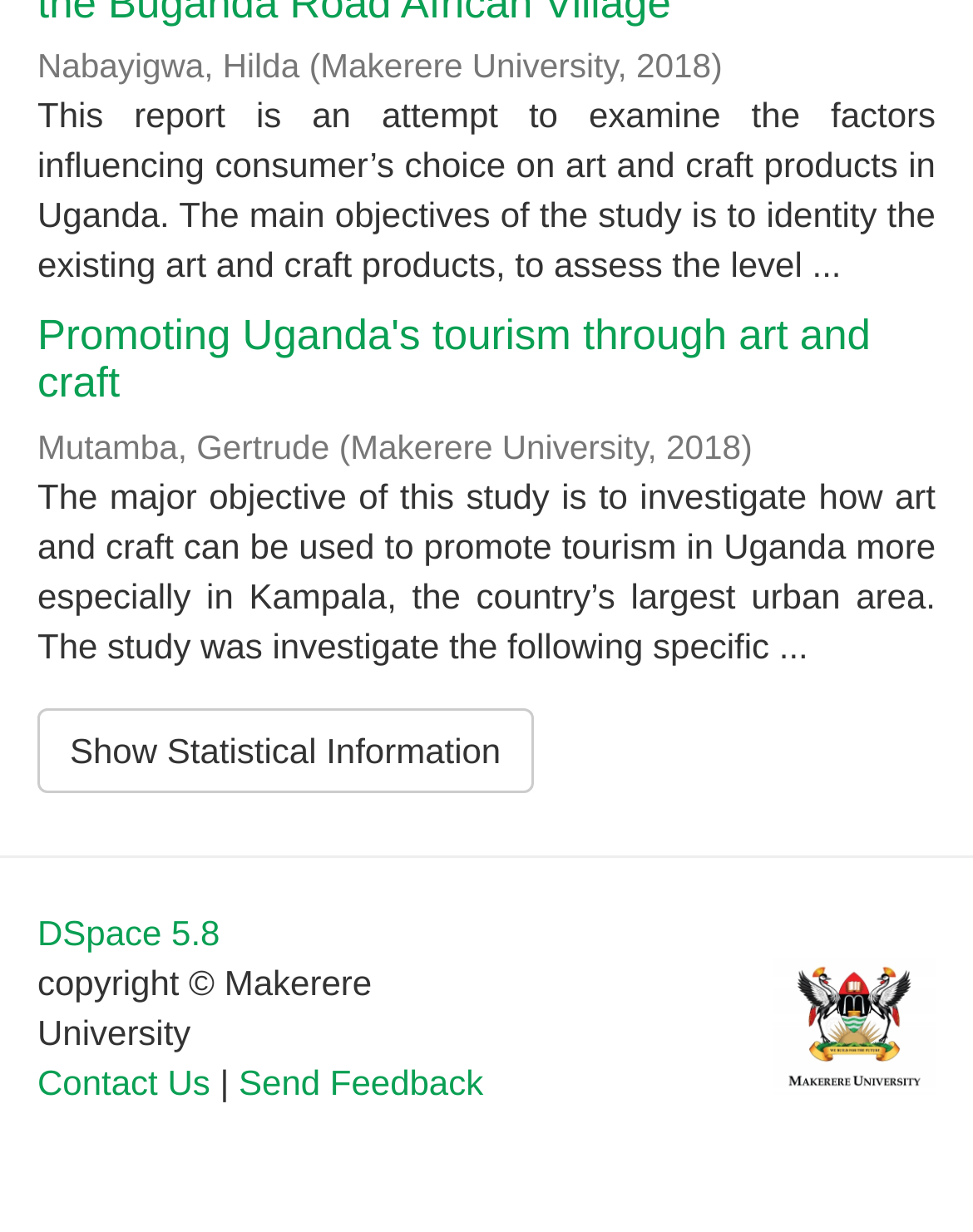Given the webpage screenshot, identify the bounding box of the UI element that matches this description: "The Business Gossip".

None